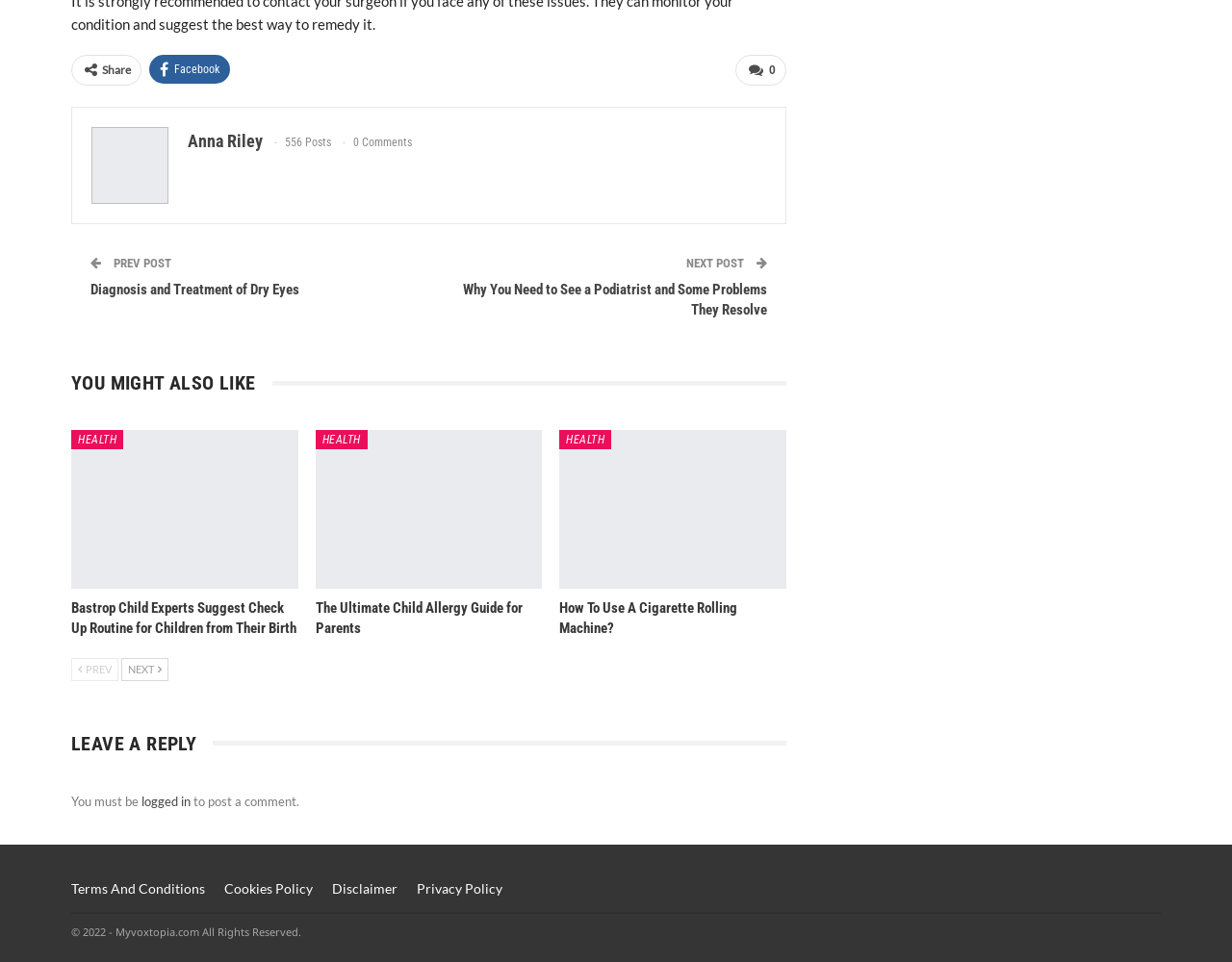Can you give a detailed response to the following question using the information from the image? What is the copyright year of the website?

The copyright year is found in the StaticText element with the text '© 2022 - Myvoxtopia.com All Rights Reserved.' at coordinates [0.058, 0.961, 0.245, 0.976].